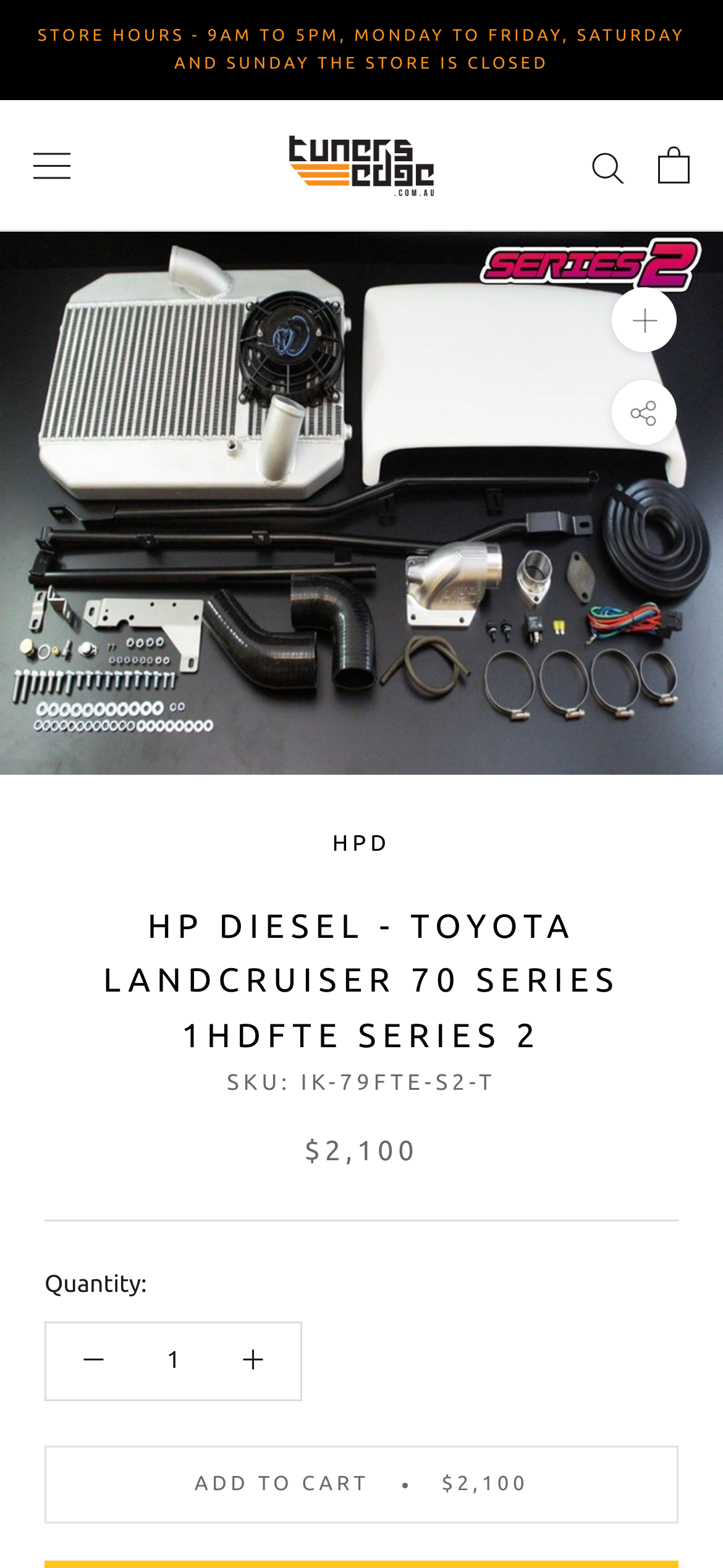Locate the bounding box of the UI element defined by this description: "Event Series". The coordinates should be given as four float numbers between 0 and 1, formatted as [left, top, right, bottom].

None